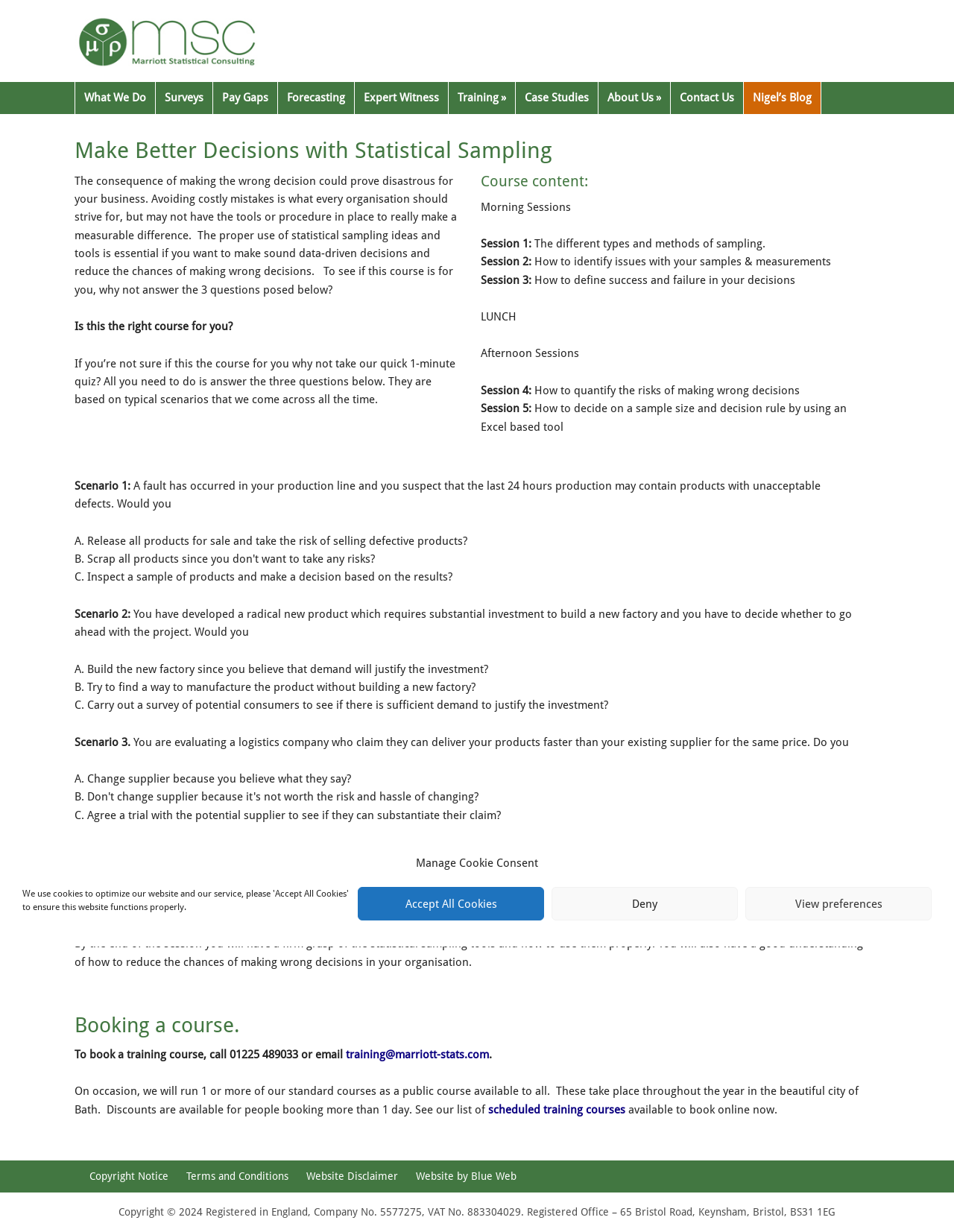Determine the bounding box coordinates for the area that needs to be clicked to fulfill this task: "View Case Studies". The coordinates must be given as four float numbers between 0 and 1, i.e., [left, top, right, bottom].

[0.54, 0.067, 0.627, 0.093]